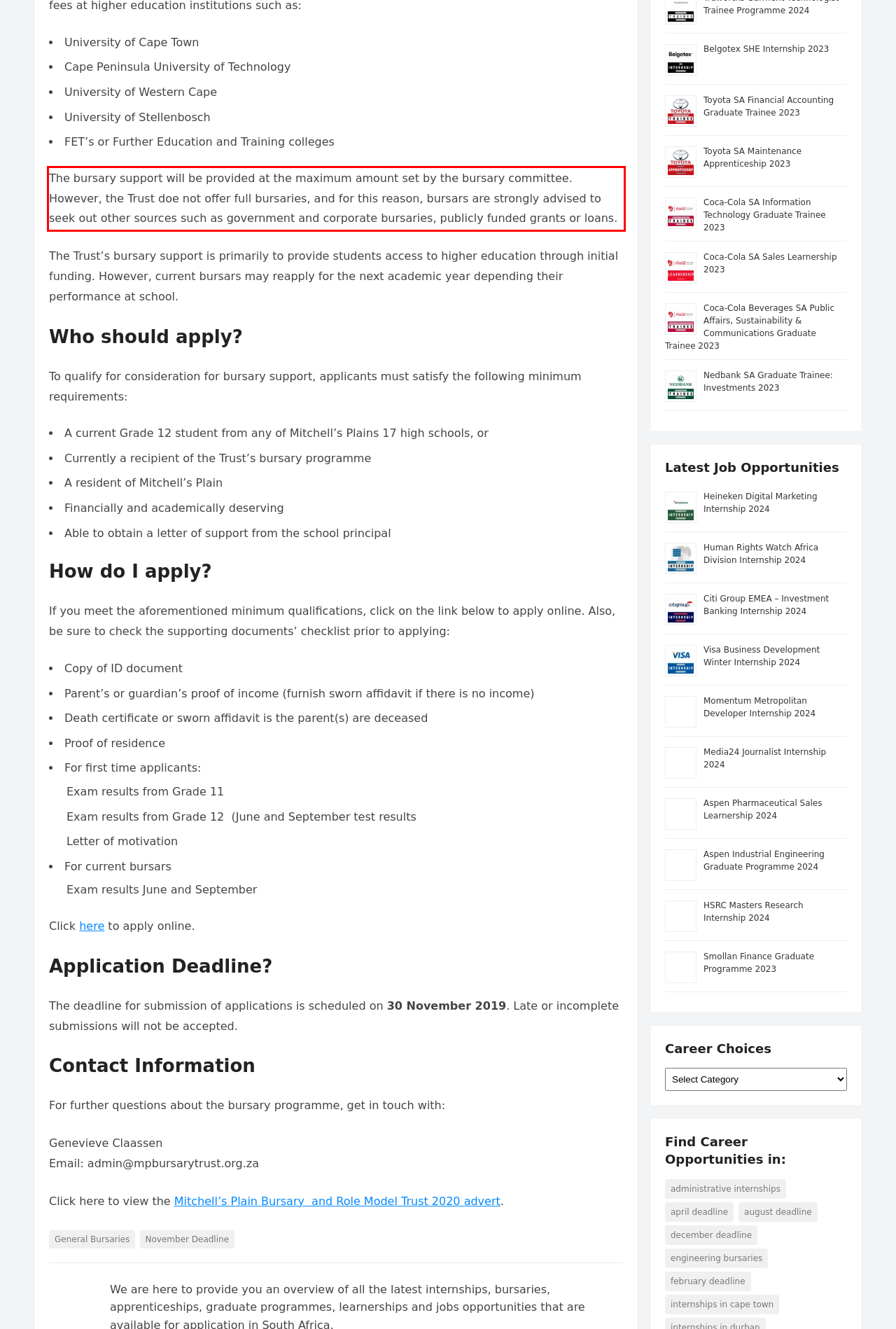Given a screenshot of a webpage containing a red bounding box, perform OCR on the text within this red bounding box and provide the text content.

The bursary support will be provided at the maximum amount set by the bursary committee. However, the Trust doe not offer full bursaries, and for this reason, bursars are strongly advised to seek out other sources such as government and corporate bursaries, publicly funded grants or loans.